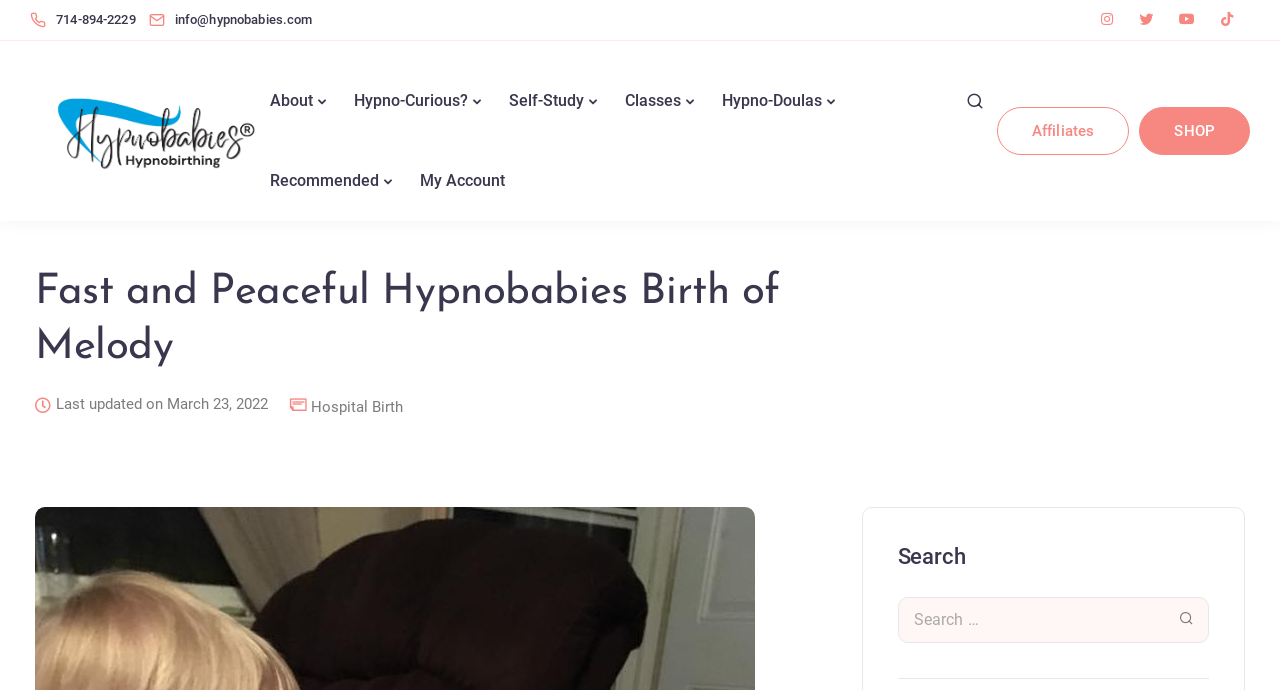Determine the bounding box coordinates of the clickable region to carry out the instruction: "View hospital birth information".

[0.243, 0.58, 0.315, 0.602]